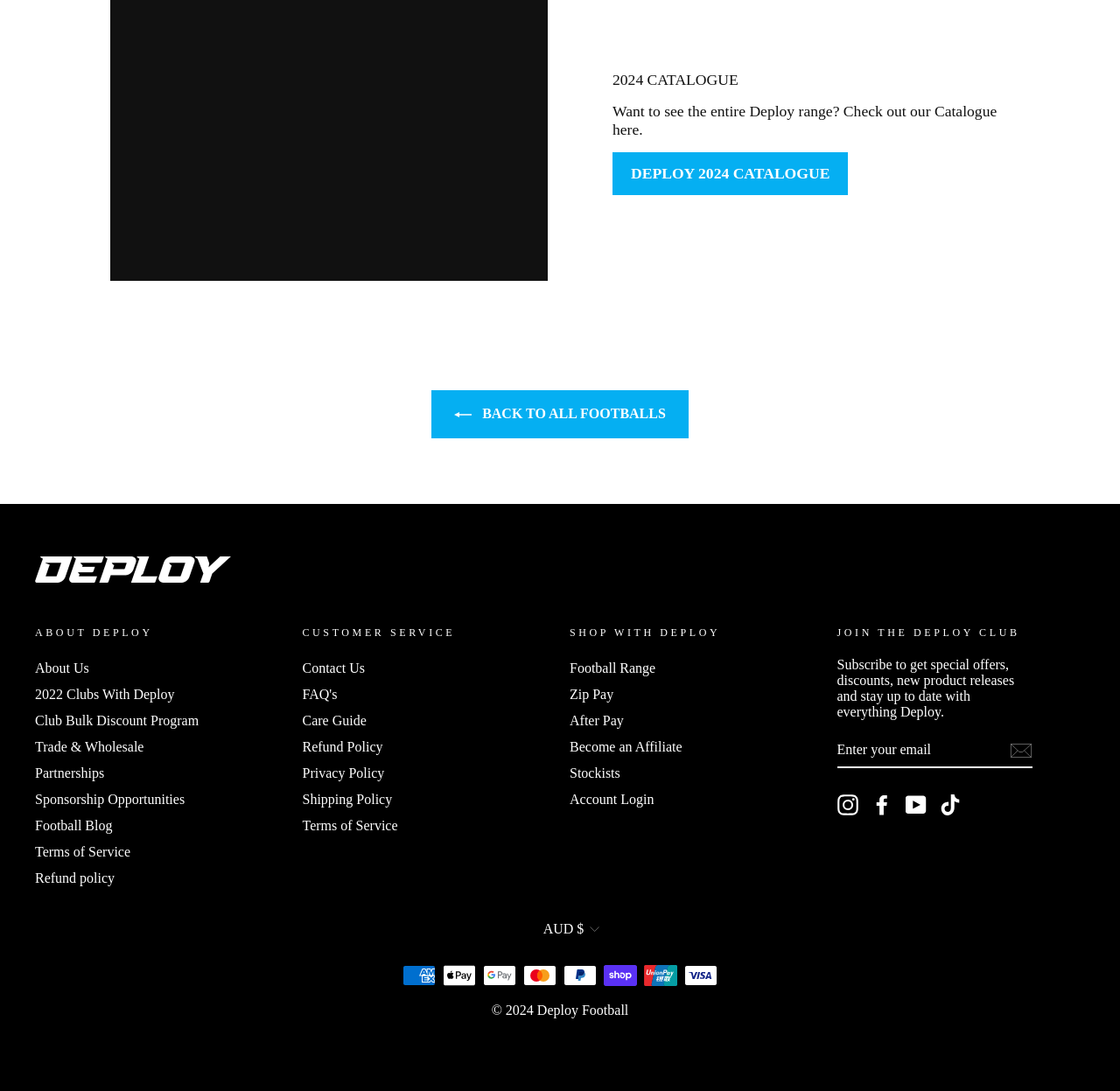Find the bounding box coordinates of the area that needs to be clicked in order to achieve the following instruction: "Click the 'AUD $' currency button". The coordinates should be specified as four float numbers between 0 and 1, i.e., [left, top, right, bottom].

[0.457, 0.843, 0.543, 0.861]